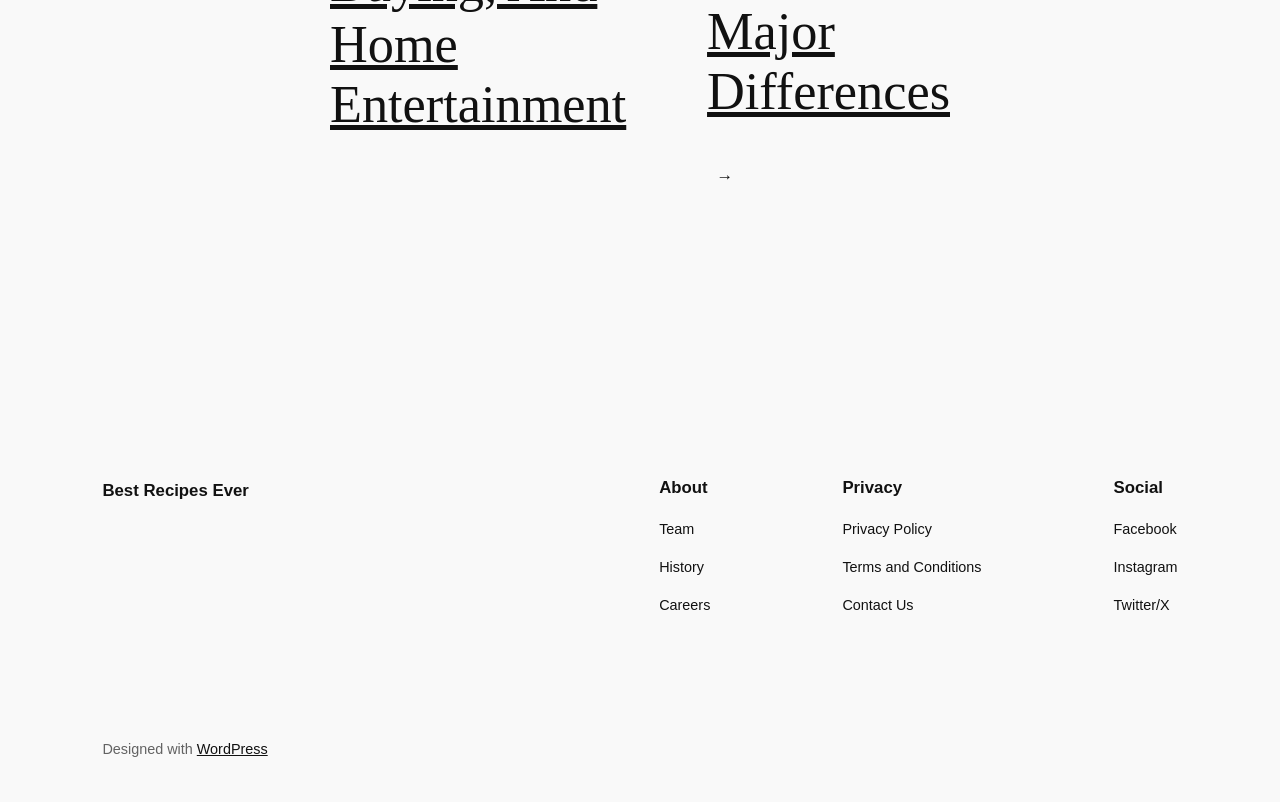Determine the bounding box coordinates for the HTML element mentioned in the following description: "Privacy Policy". The coordinates should be a list of four floats ranging from 0 to 1, represented as [left, top, right, bottom].

[0.658, 0.645, 0.728, 0.673]